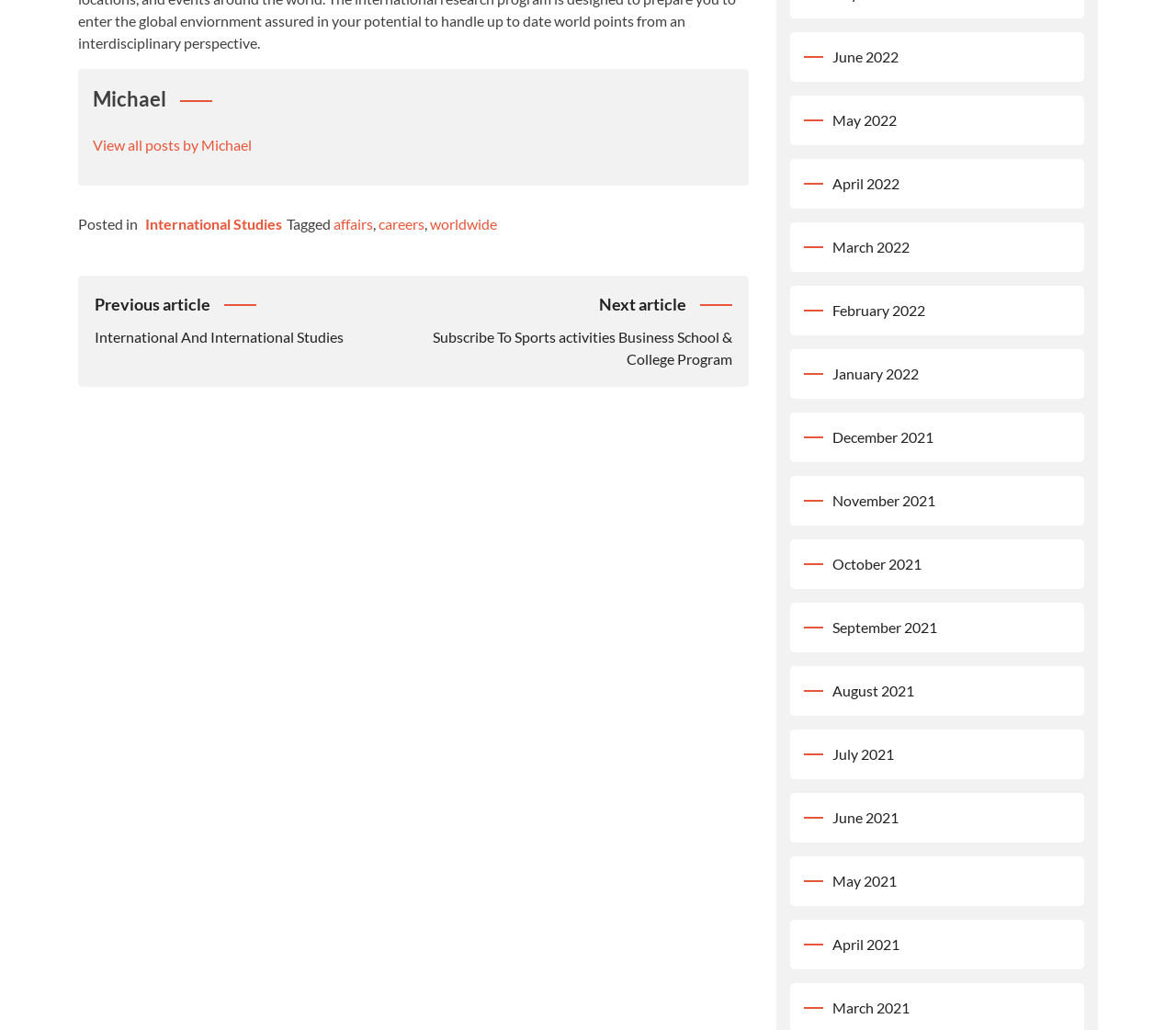Identify the bounding box for the UI element that is described as follows: "View all posts by Michael".

[0.079, 0.132, 0.214, 0.149]